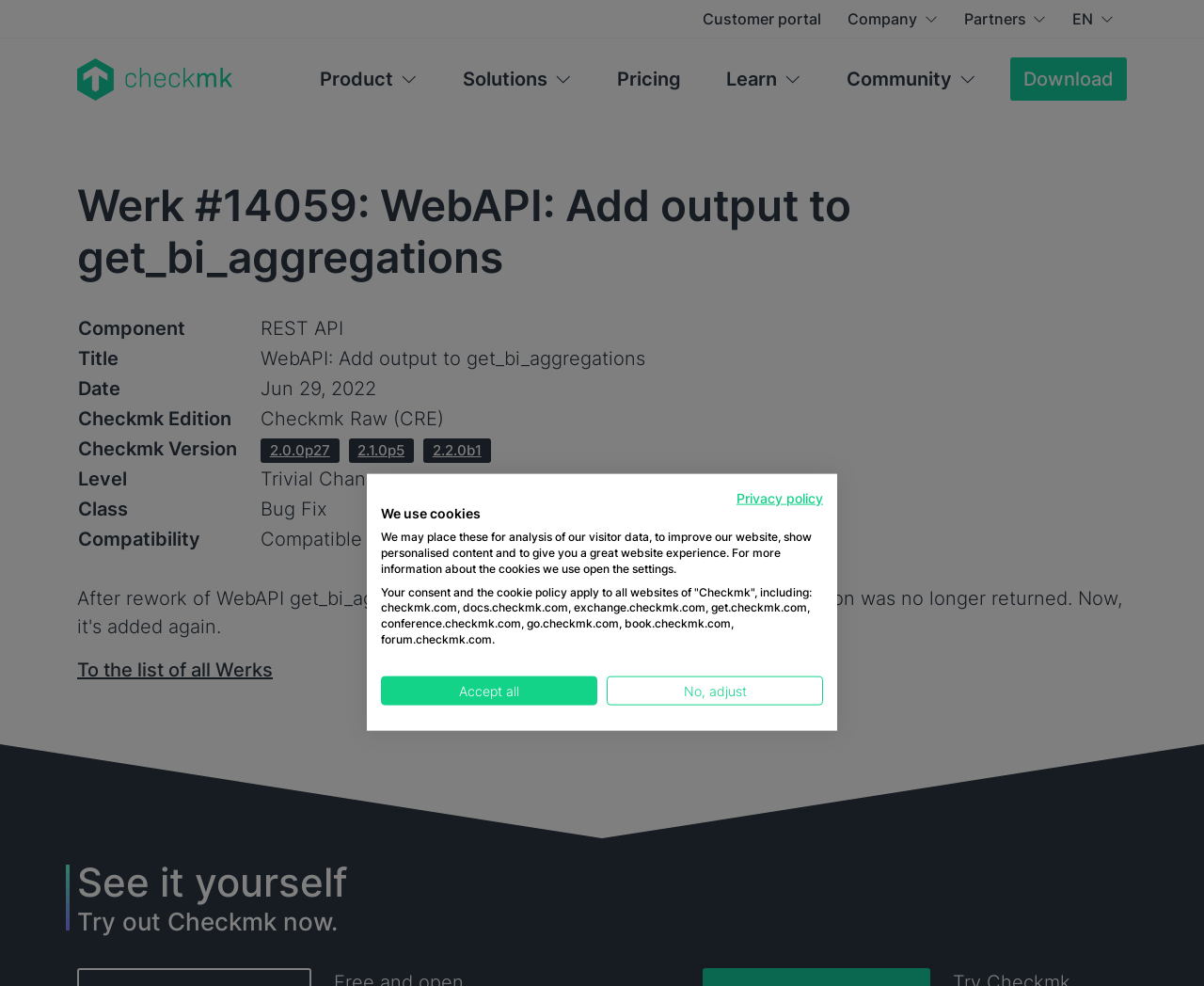Describe all significant elements and features of the webpage.

The webpage is about a specific WebAPI feature, "Add output to get_bi_aggregations", with a focus on its details and related information. At the top, there is a navigation bar with links to "Customer portal", "Company", "Partners", and "EN", as well as a logo and a link to "Checkmk". 

Below the navigation bar, there is a main section with a heading that matches the title of the webpage. This section is divided into a table with multiple rows, each containing information about the WebAPI feature, such as its component, title, date, Checkmk edition, version, level, class, and compatibility. The table also includes links to specific Checkmk versions.

To the right of the table, there is a link to "To the list of all Werks". Below the table, there are two static text elements, one saying "See it yourself" and the other "Try out Checkmk now." 

At the bottom of the page, there are links to "Privacy policy" and a section about cookies, including a description of how they are used and a button to accept or adjust cookie settings.